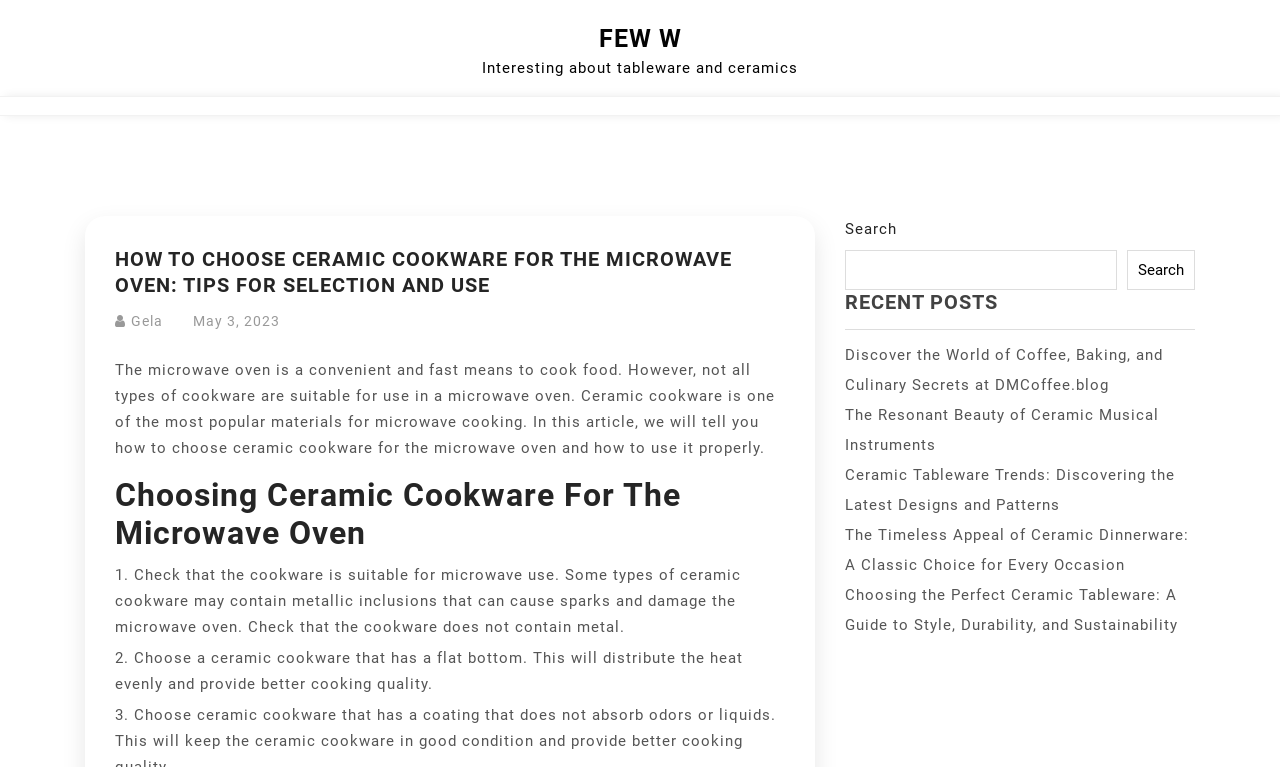What is the purpose of having a flat bottom in ceramic cookware?
Look at the image and construct a detailed response to the question.

The purpose of having a flat bottom in ceramic cookware is explained in the second tip, which states that a flat bottom distributes the heat evenly and provides better cooking quality.